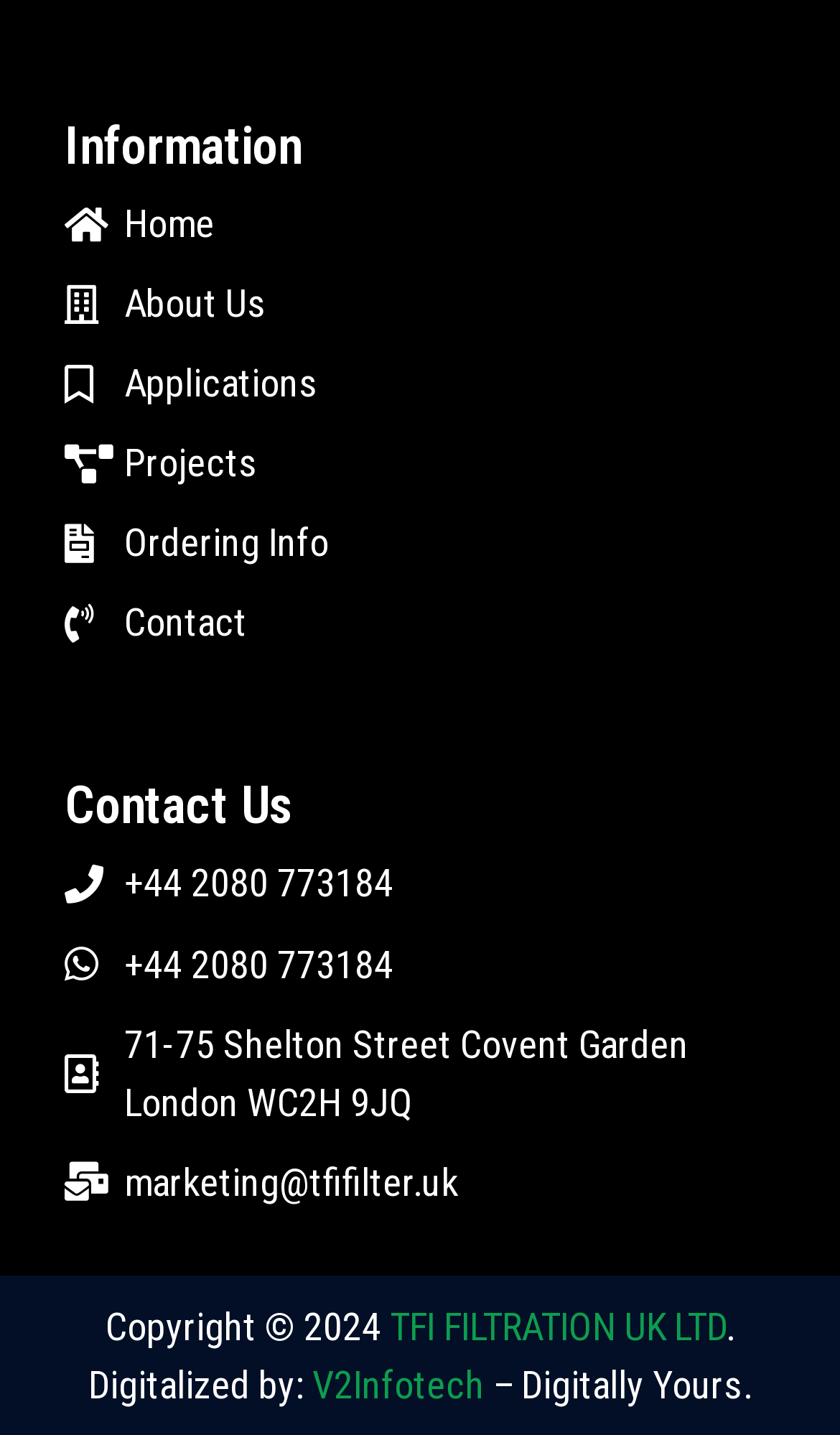Using the description "Crypto Bitcoin", locate and provide the bounding box of the UI element.

None